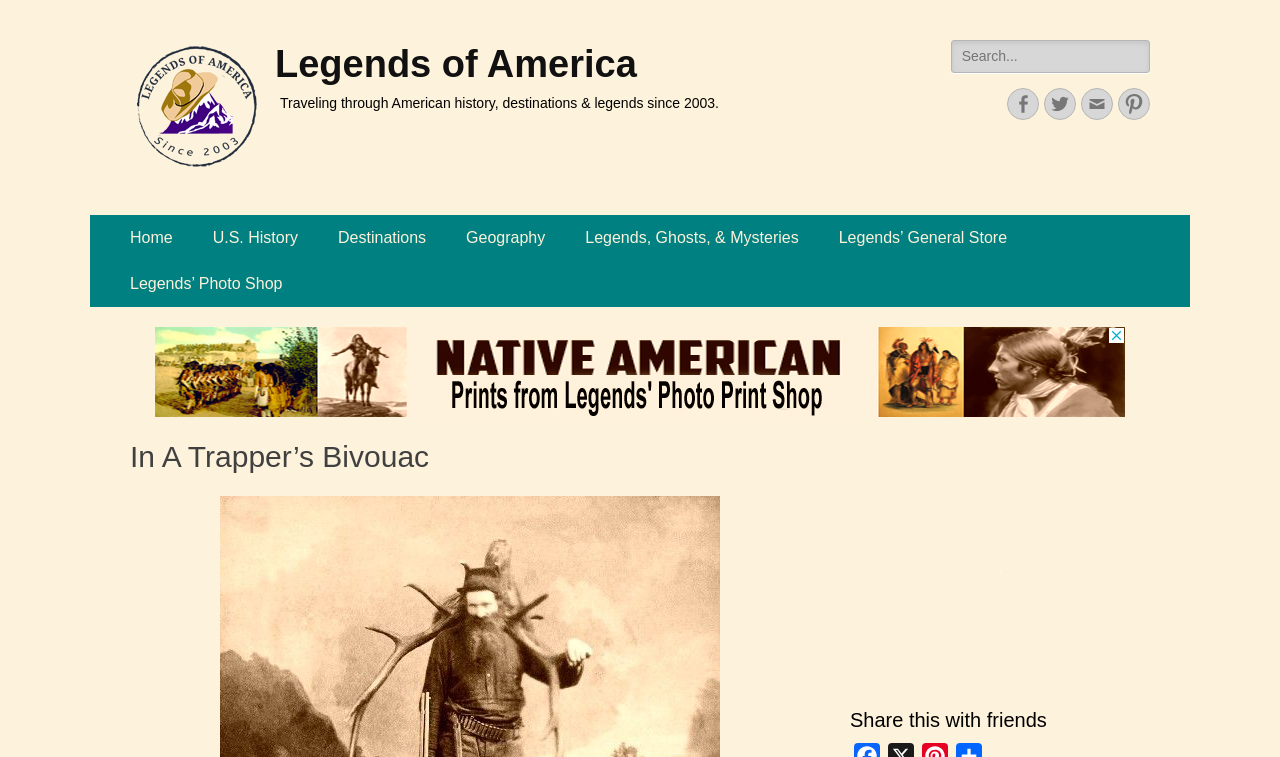What is the purpose of the search box?
Please respond to the question with a detailed and well-explained answer.

The search box is located on the top-right corner of the webpage, and it allows users to search for specific content within the website. This can be inferred by the text 'Search for:' next to the search box.